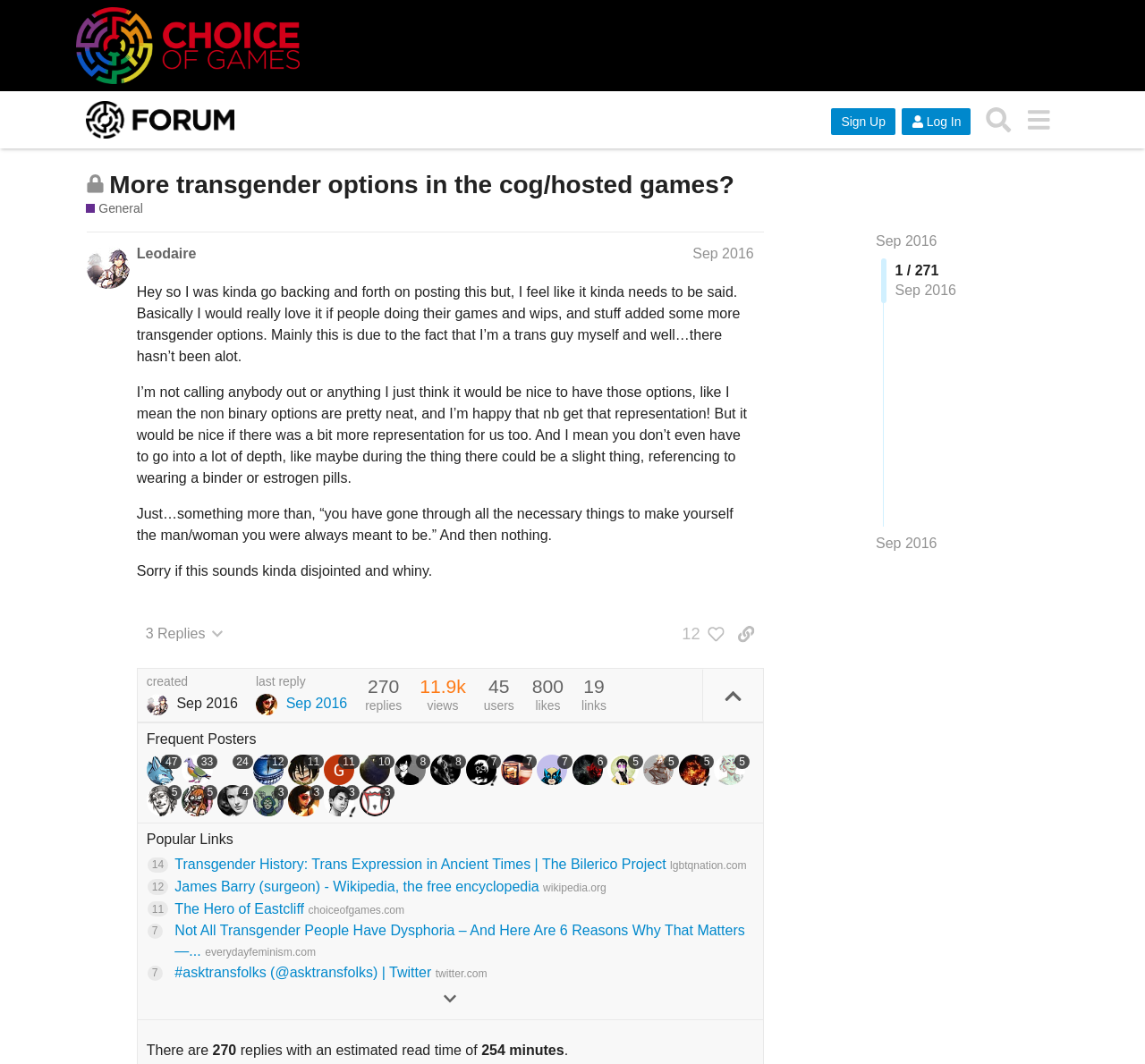What is the purpose of the 'Search' button?
From the image, respond using a single word or phrase.

To search the forum